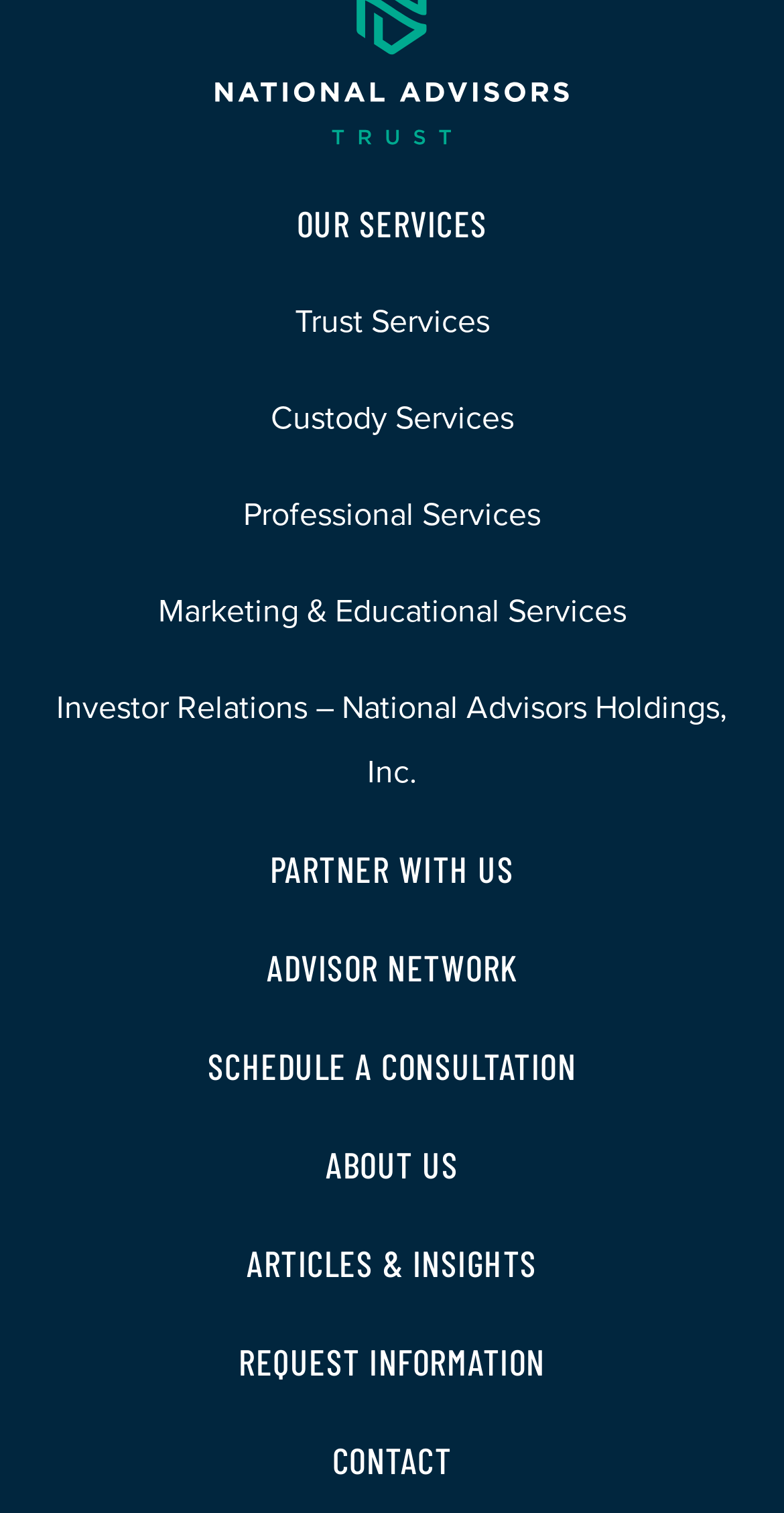Respond to the question below with a single word or phrase:
How many services are listed?

5